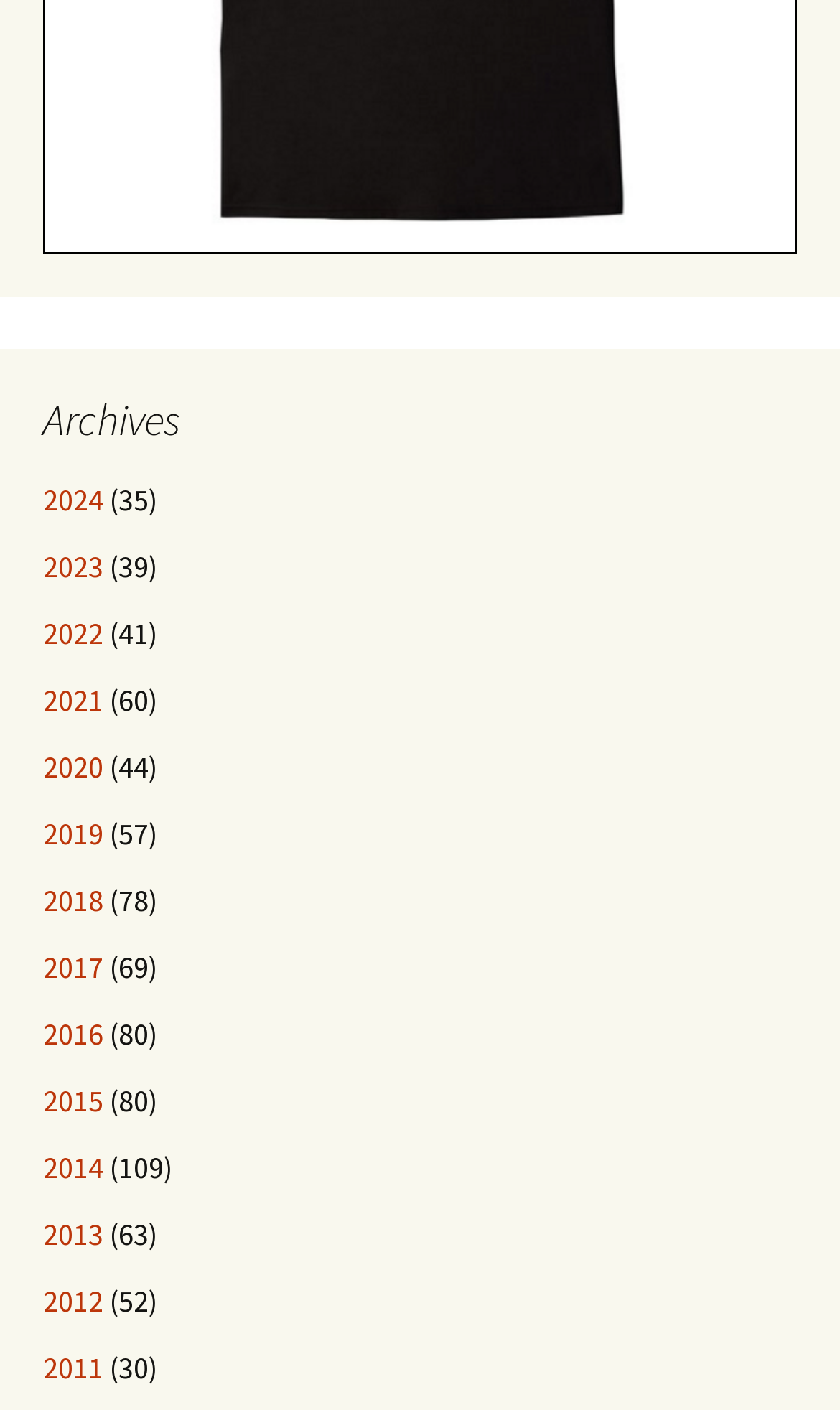Extract the bounding box coordinates for the UI element described as: "2023".

[0.051, 0.388, 0.123, 0.415]